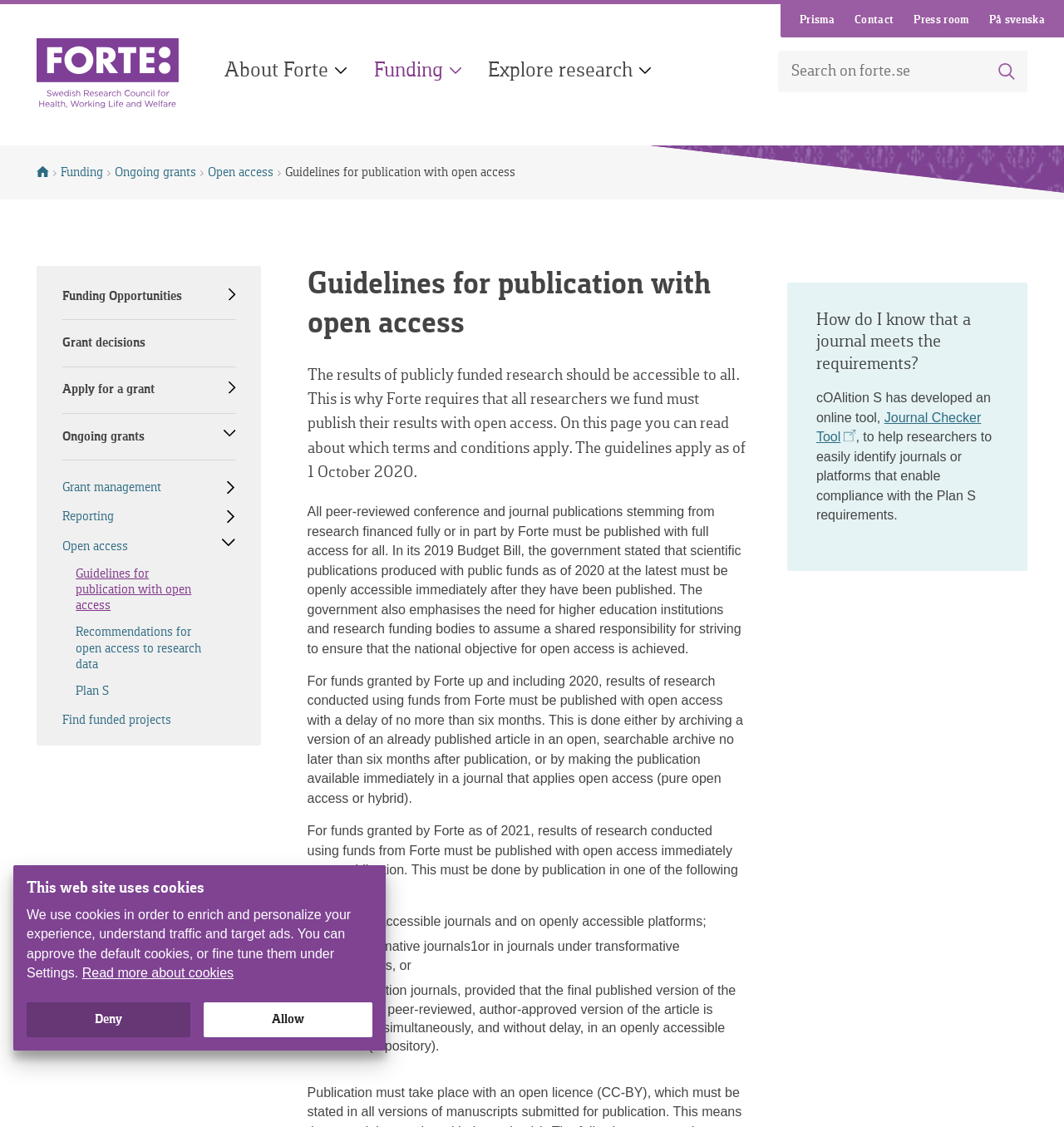Please provide the bounding box coordinates for the element that needs to be clicked to perform the following instruction: "Search on forte.se". The coordinates should be given as four float numbers between 0 and 1, i.e., [left, top, right, bottom].

[0.731, 0.045, 0.926, 0.082]